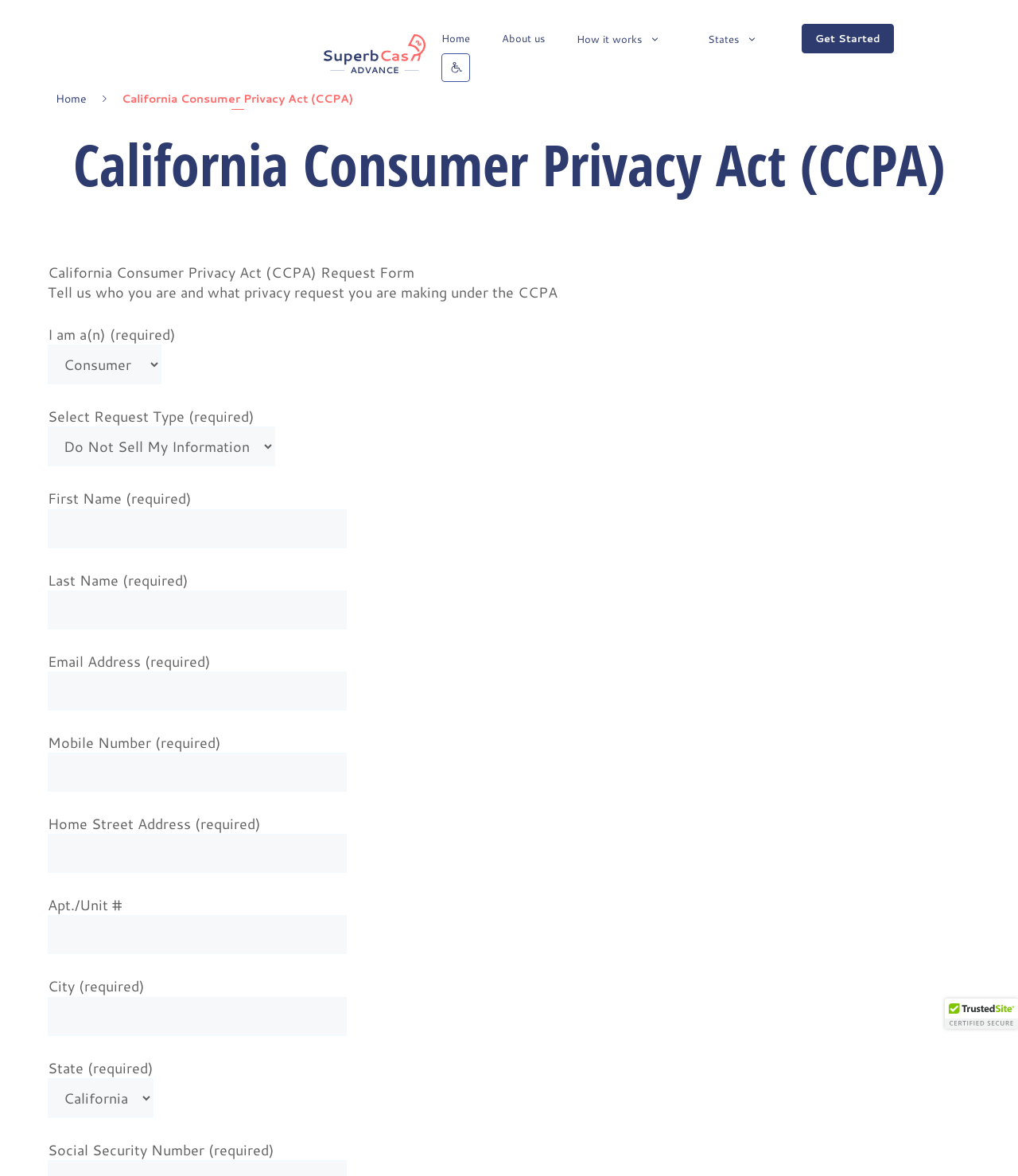What type of request can be made?
Look at the image and provide a short answer using one word or a phrase.

Select Request Type